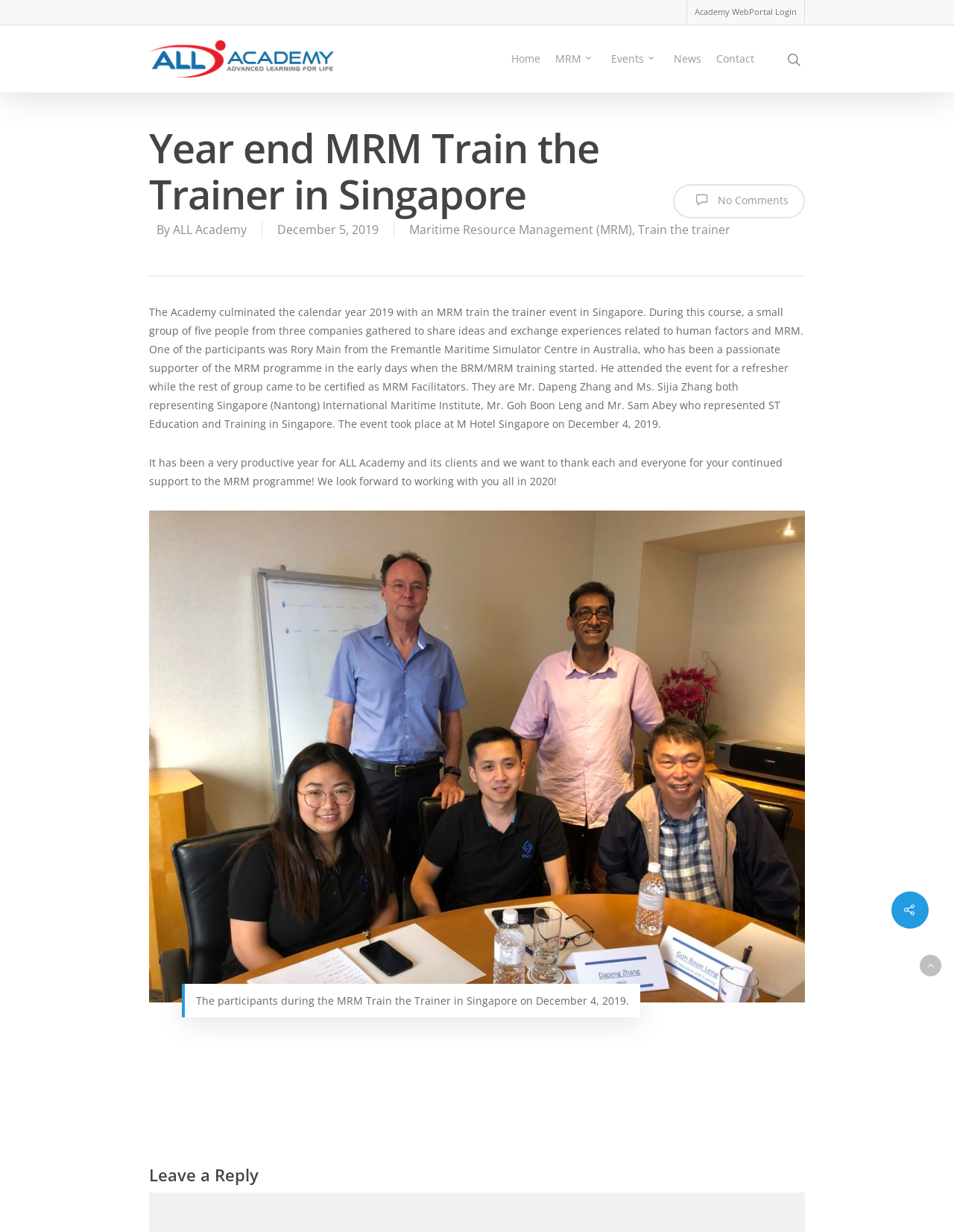Determine the main heading text of the webpage.

Year end MRM Train the Trainer in Singapore